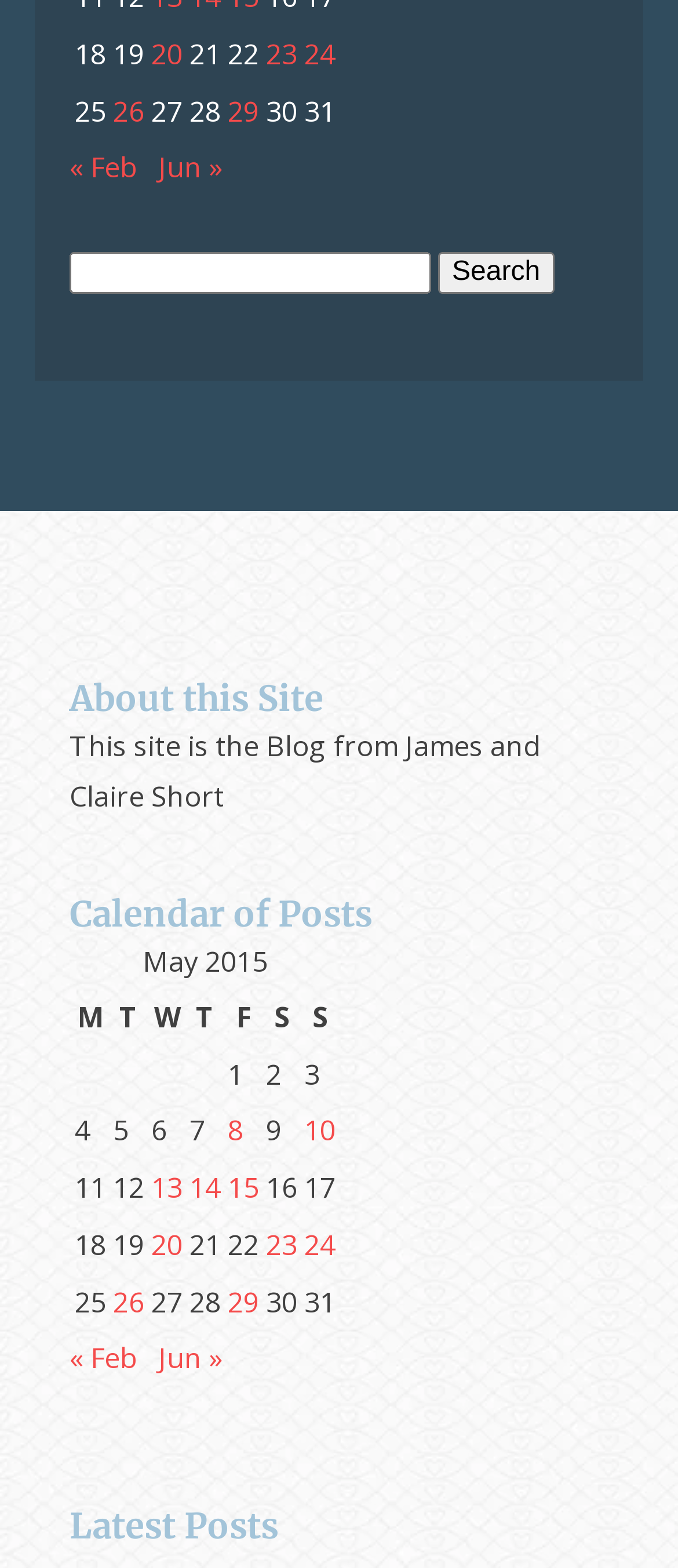Identify the bounding box coordinates of the section to be clicked to complete the task described by the following instruction: "Search for something". The coordinates should be four float numbers between 0 and 1, formatted as [left, top, right, bottom].

[0.103, 0.16, 0.636, 0.187]